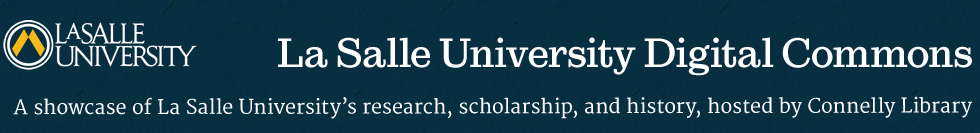What is symbolized by the stylized mountain emblem in the La Salle University logo?
Based on the image, answer the question with as much detail as possible.

The caption explains that the stylized mountain emblem in the La Salle University logo symbolizes the institution's commitment to higher education, which is a core aspect of the university's mission and values.